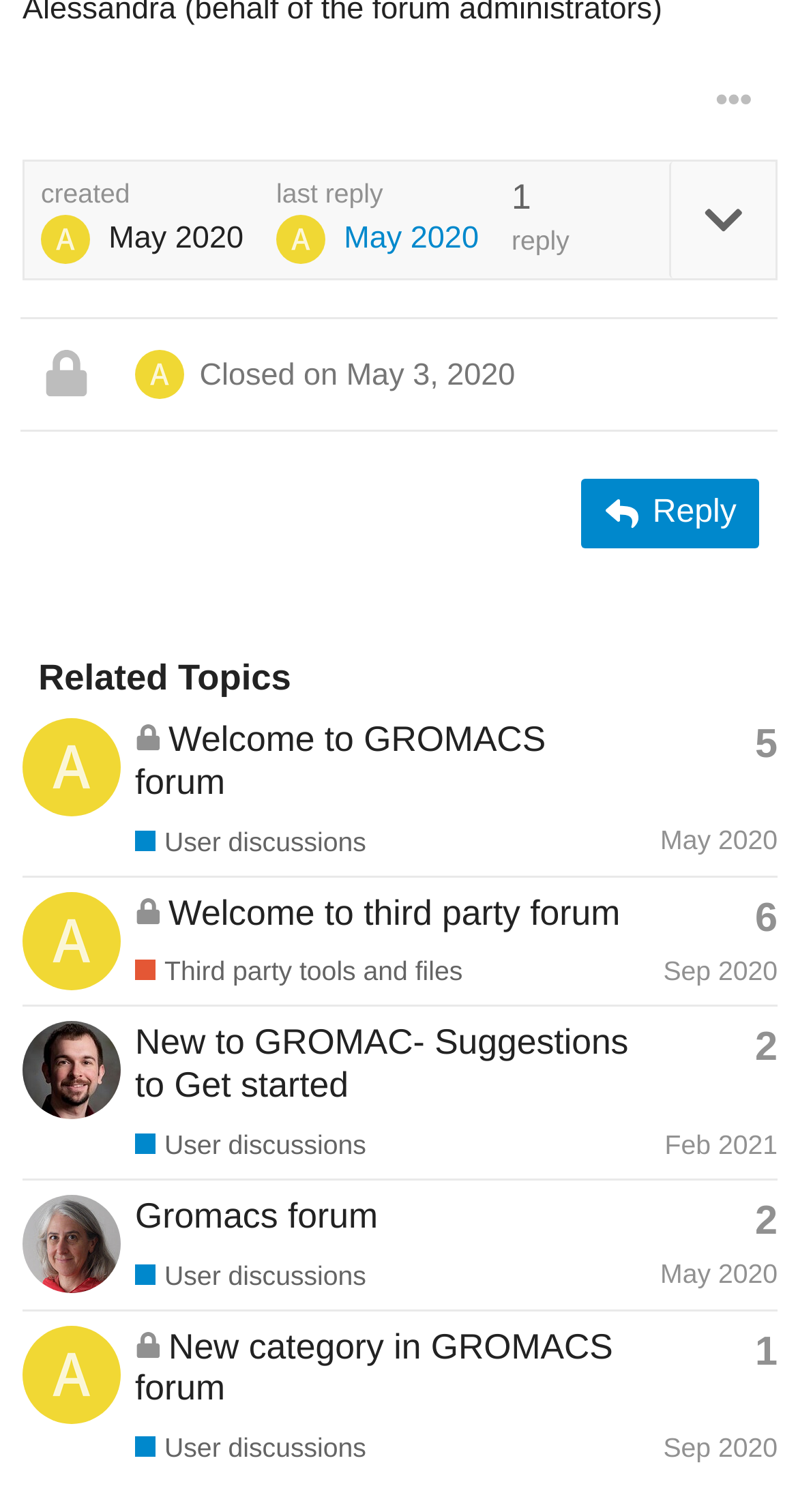When was the topic 'New category in GROMACS forum' created? Based on the screenshot, please respond with a single word or phrase.

Sep 23, 2020 1:04 pm